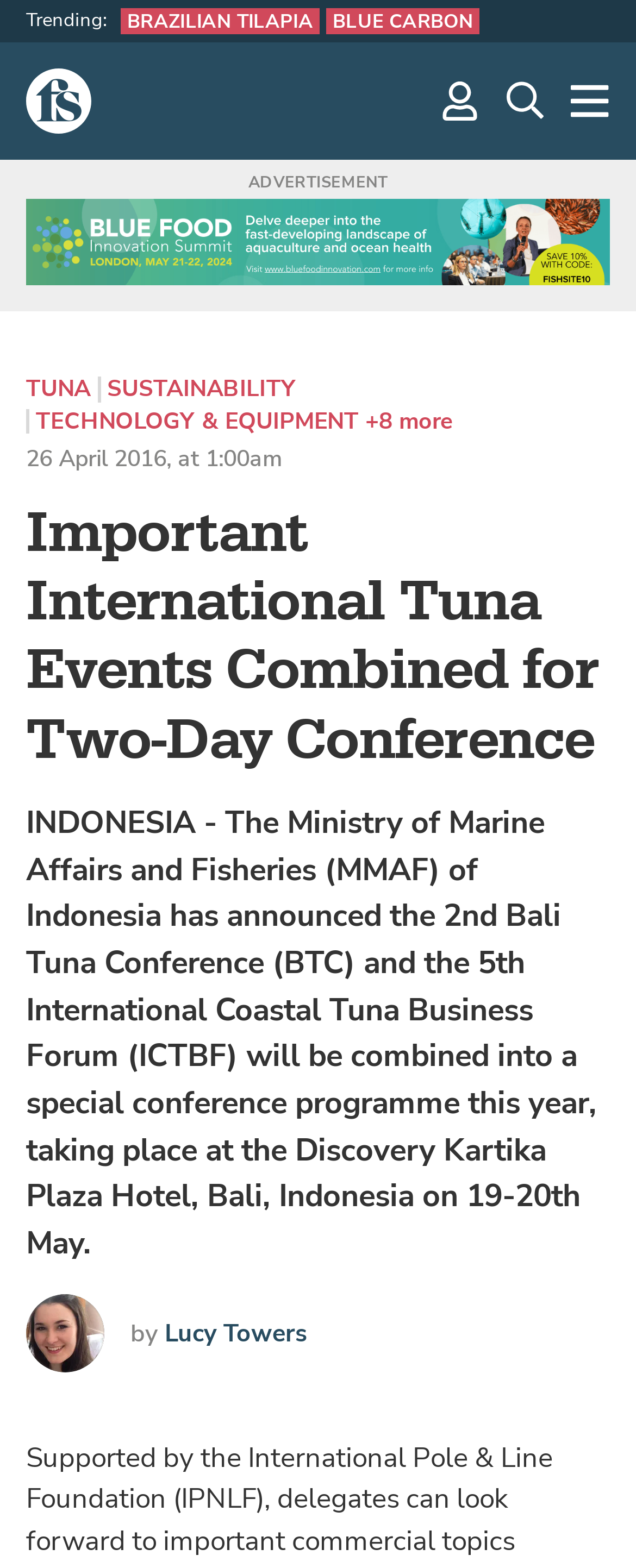Please identify the bounding box coordinates of the element on the webpage that should be clicked to follow this instruction: "Click the logo of The Fish Site". The bounding box coordinates should be given as four float numbers between 0 and 1, formatted as [left, top, right, bottom].

[0.041, 0.043, 0.144, 0.085]